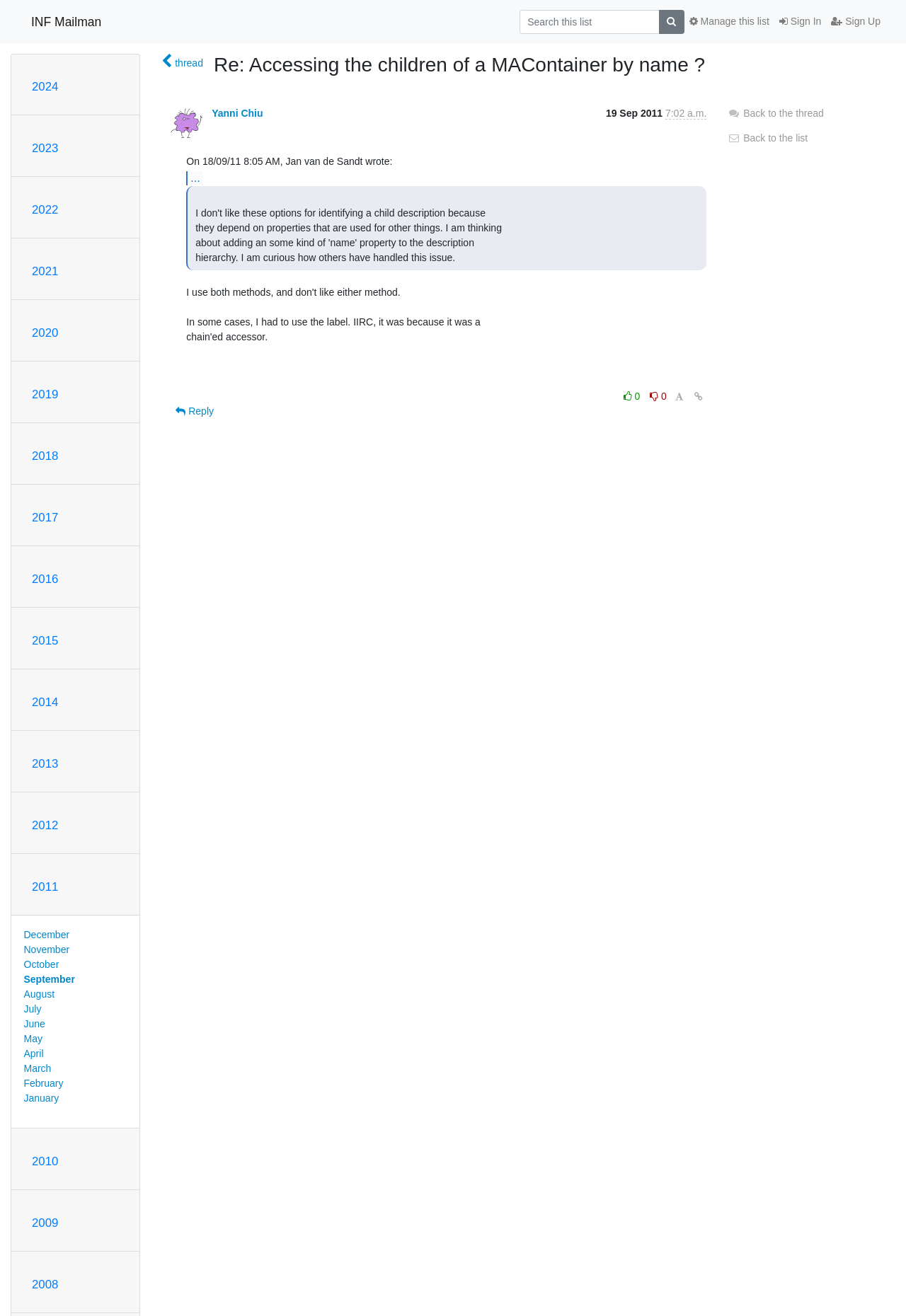Locate the bounding box coordinates of the element to click to perform the following action: 'Manage this list'. The coordinates should be given as four float values between 0 and 1, in the form of [left, top, right, bottom].

[0.755, 0.007, 0.855, 0.026]